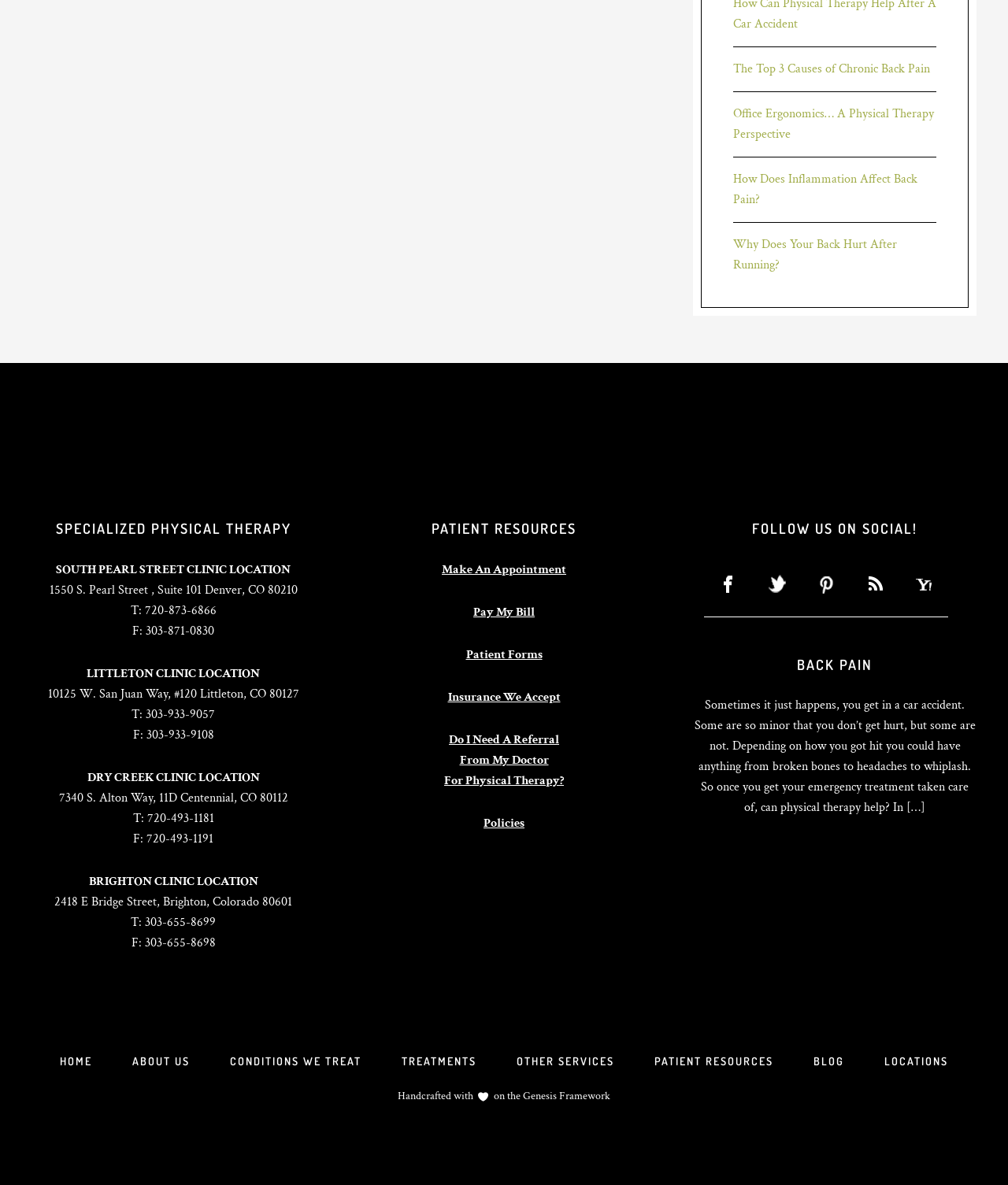Identify the bounding box coordinates for the UI element described as follows: "Pay My Bill". Ensure the coordinates are four float numbers between 0 and 1, formatted as [left, top, right, bottom].

[0.47, 0.509, 0.53, 0.523]